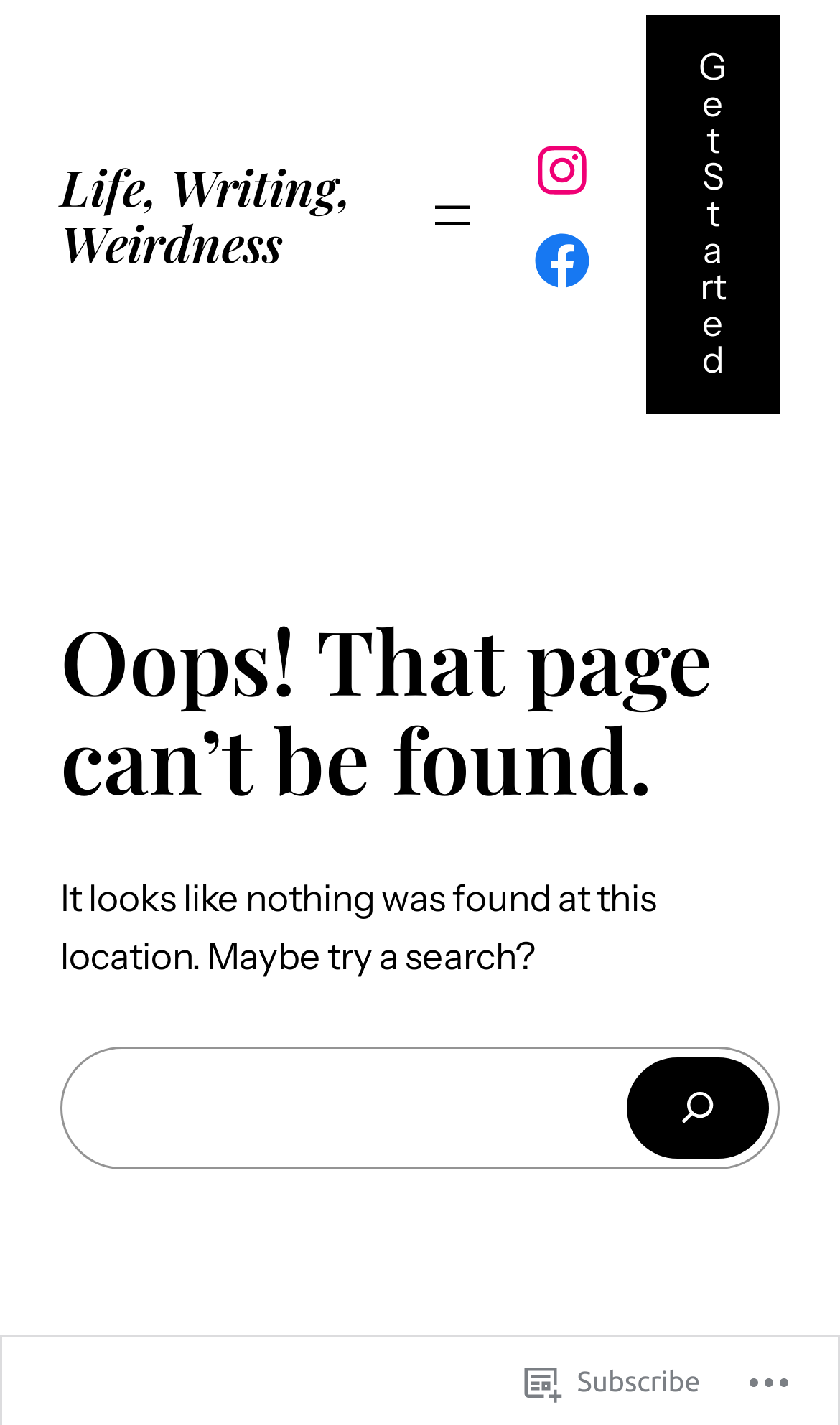Find the bounding box coordinates of the element to click in order to complete the given instruction: "Subscribe to the blog."

[0.605, 0.946, 0.854, 0.996]